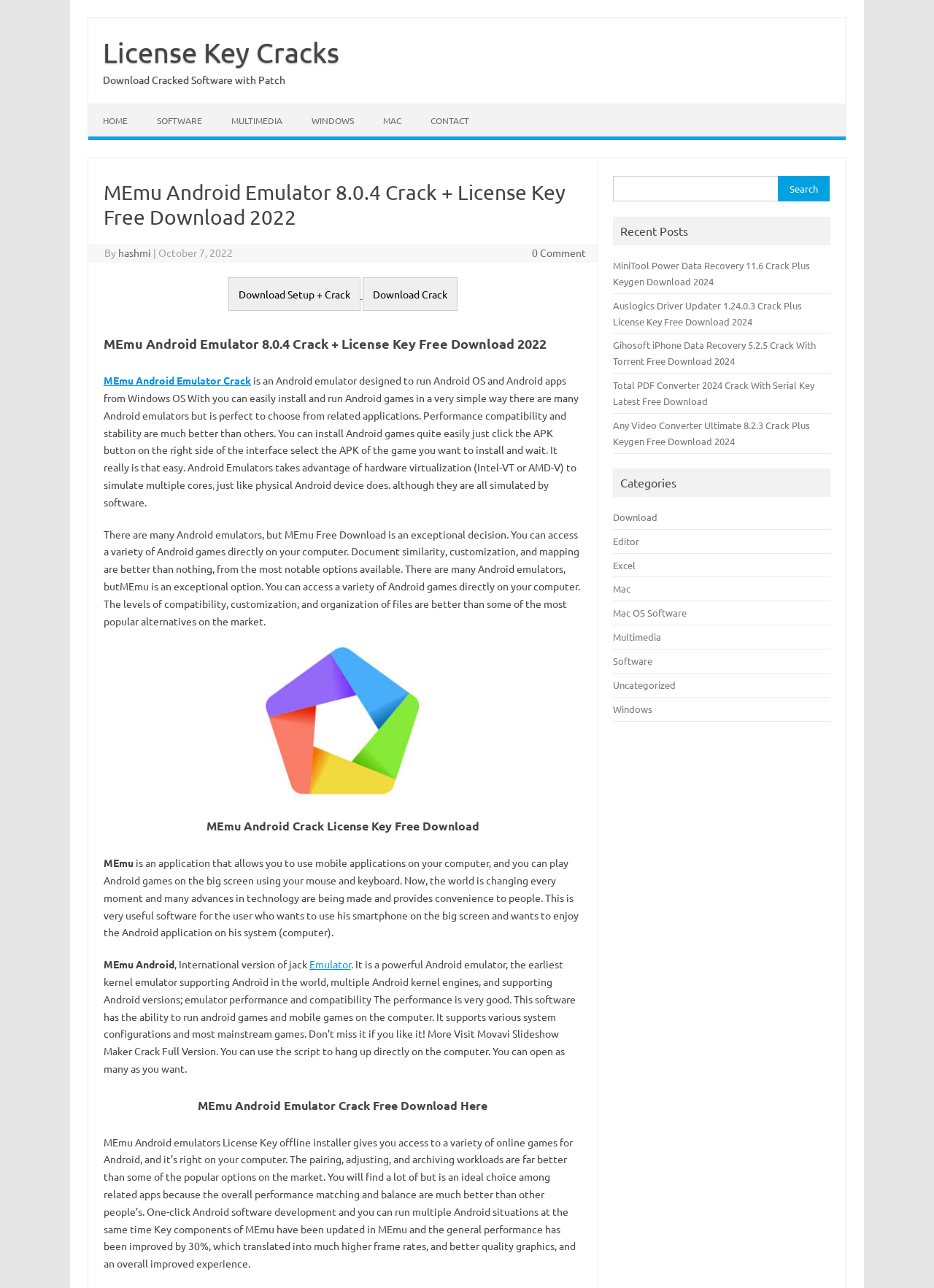What is the category of the software?
Respond with a short answer, either a single word or a phrase, based on the image.

Software